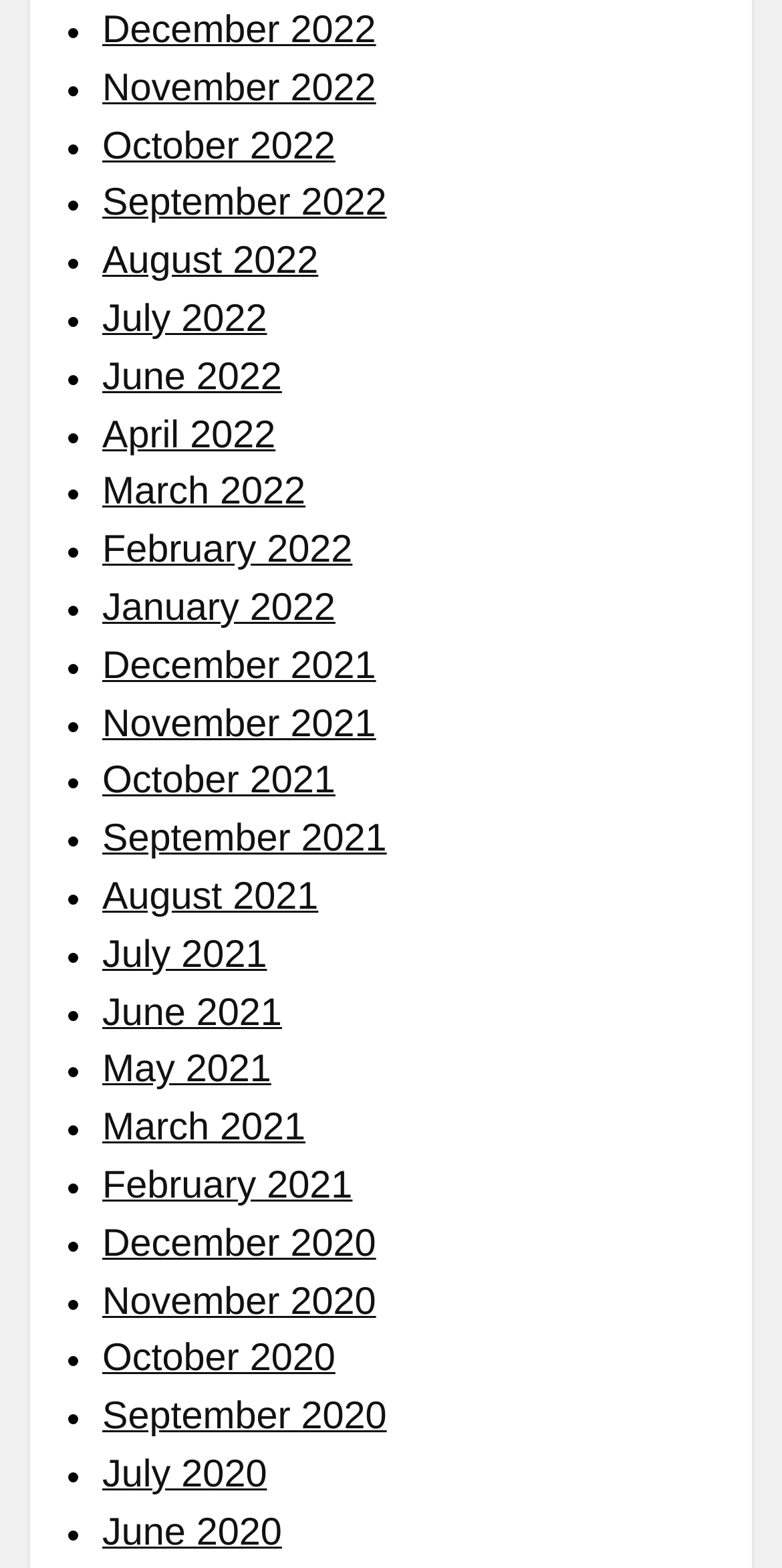Please determine the bounding box coordinates of the section I need to click to accomplish this instruction: "View January 2022".

[0.131, 0.375, 0.429, 0.402]